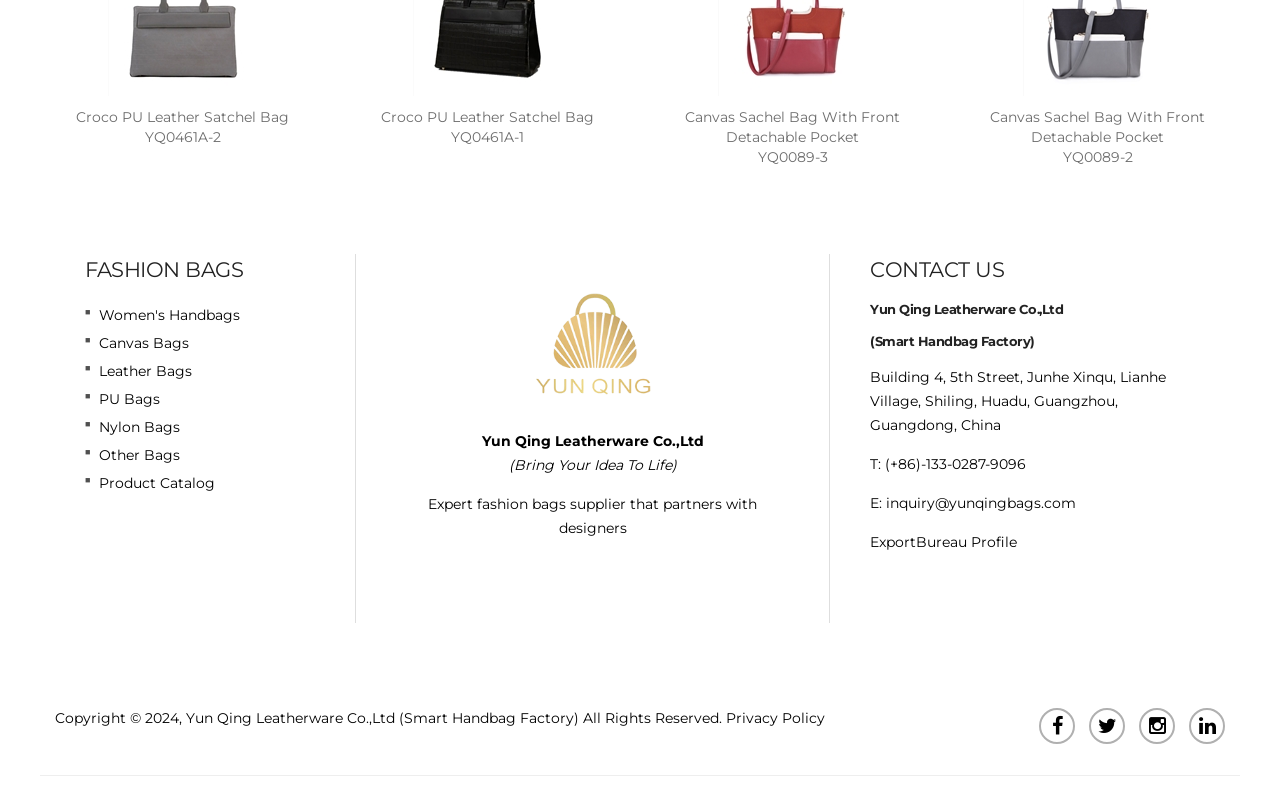Pinpoint the bounding box coordinates of the clickable element needed to complete the instruction: "Send an email to 'inquiry@yunqingbags.com'". The coordinates should be provided as four float numbers between 0 and 1: [left, top, right, bottom].

[0.692, 0.62, 0.841, 0.643]